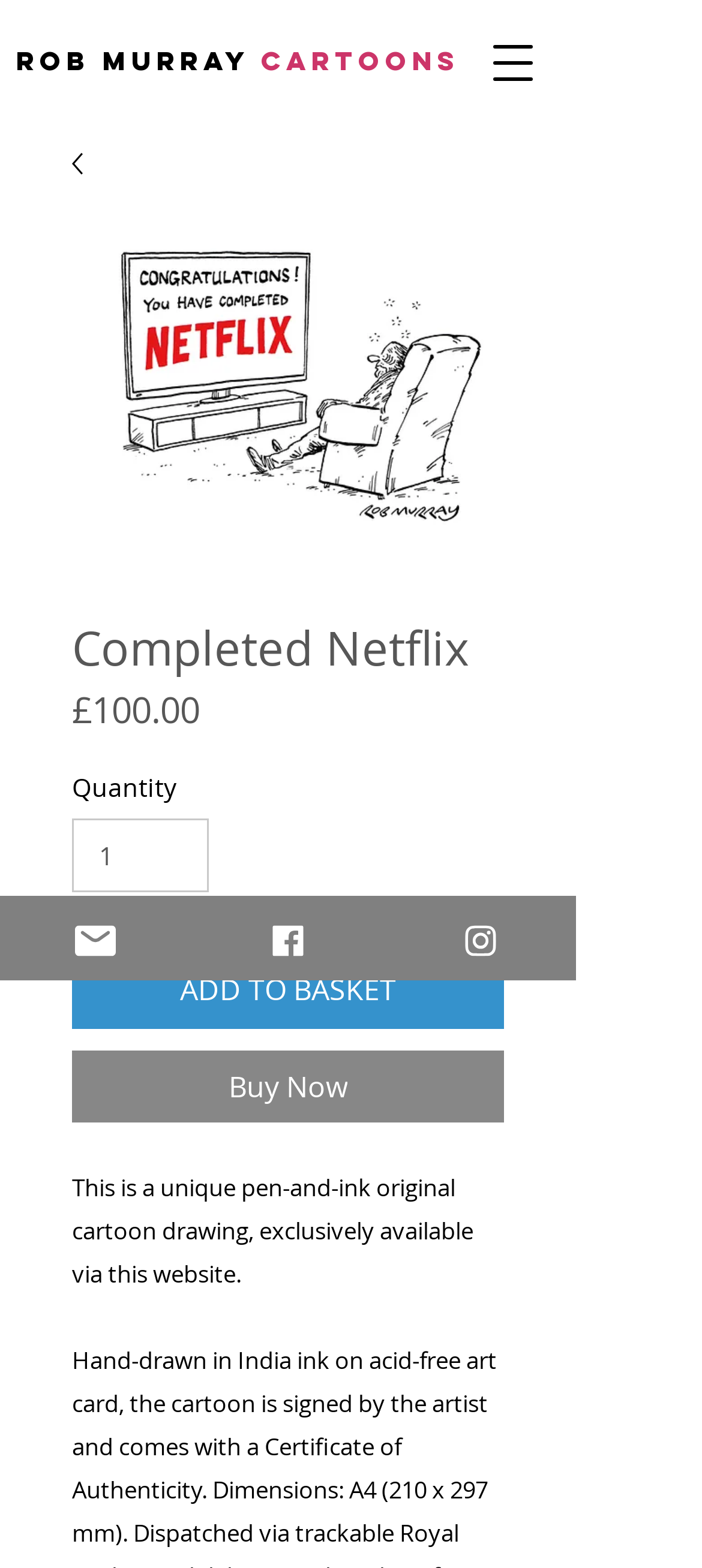From the image, can you give a detailed response to the question below:
What is the medium used to create the cartoon drawing?

I read the description of the cartoon drawing and found that it is hand-drawn in India ink on acid-free art card, which means the medium used is pen-and-ink.